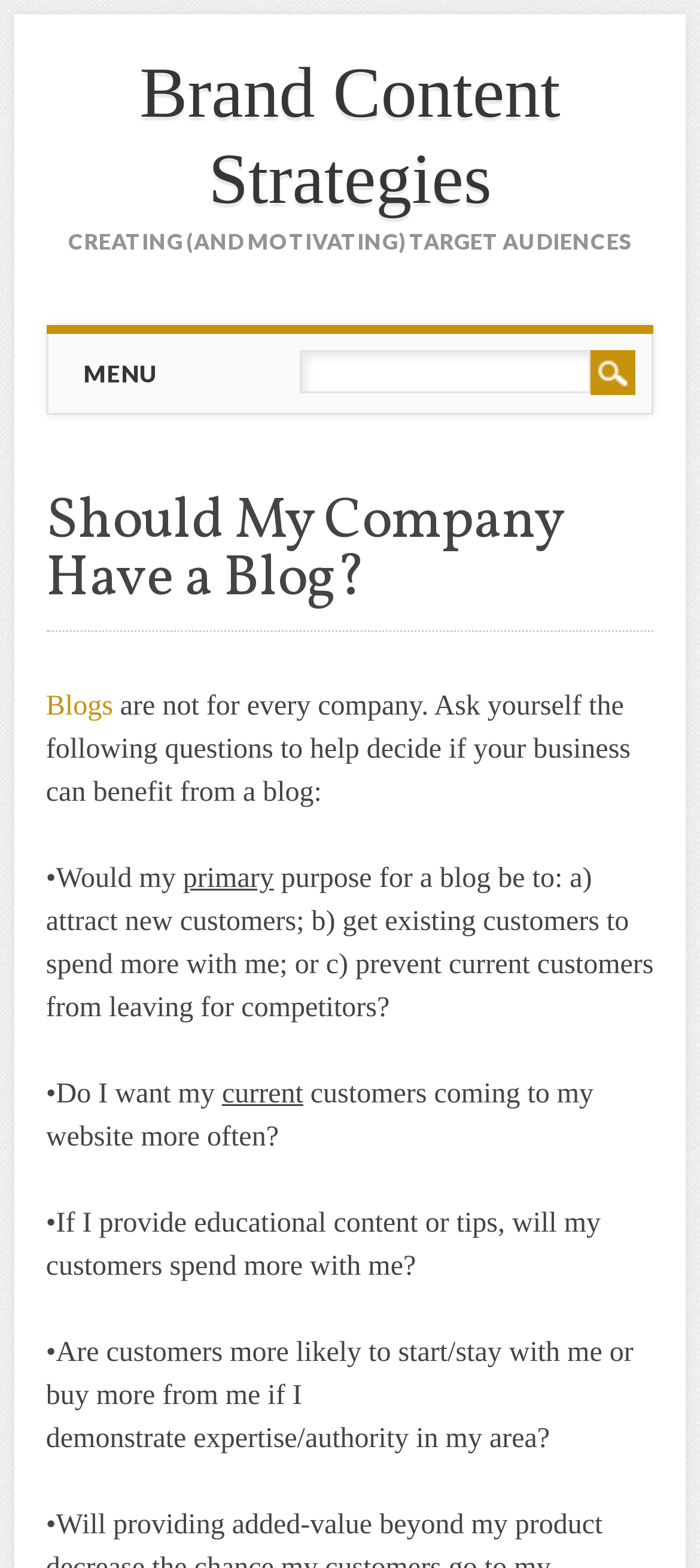Use a single word or phrase to respond to the question:
How many questions are provided to help decide if a business should have a blog?

Four